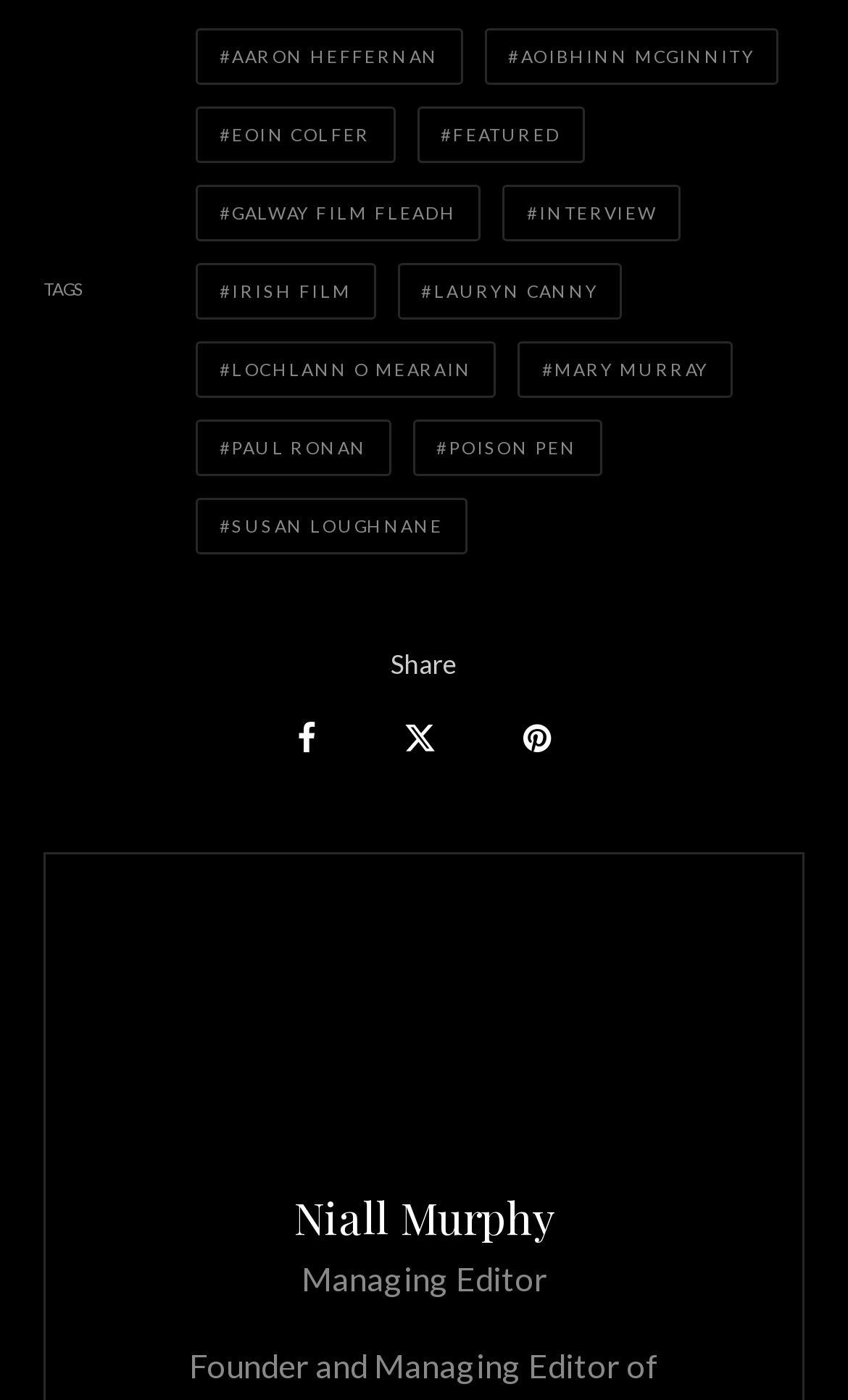Identify the bounding box coordinates of the section that should be clicked to achieve the task described: "Share the content on social media".

[0.46, 0.463, 0.54, 0.486]